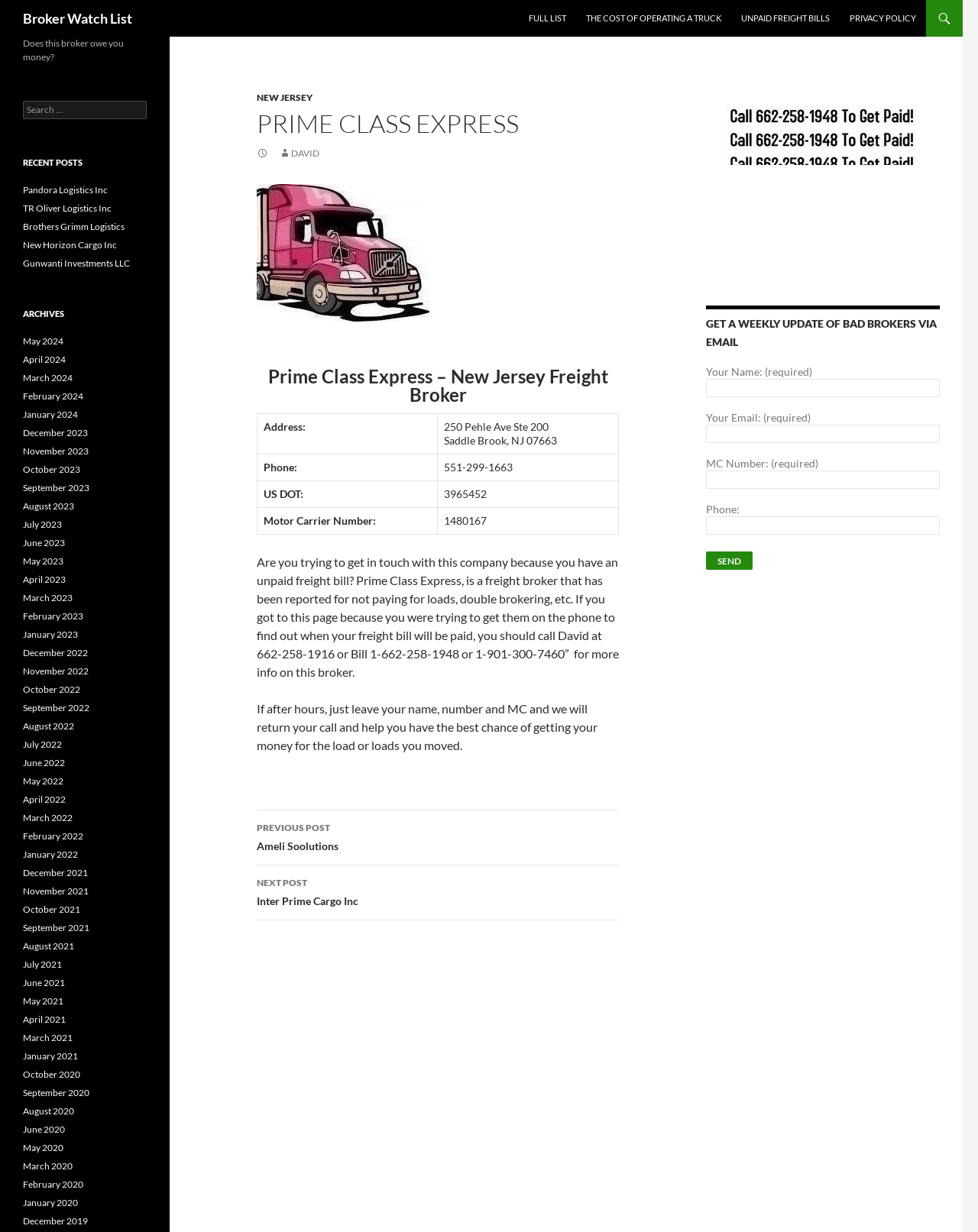Using the information in the image, give a comprehensive answer to the question: 
What is the MC number of Prime Class Express?

The MC number of Prime Class Express can be found in the table in the article section of the webpage, which displays the company's information.